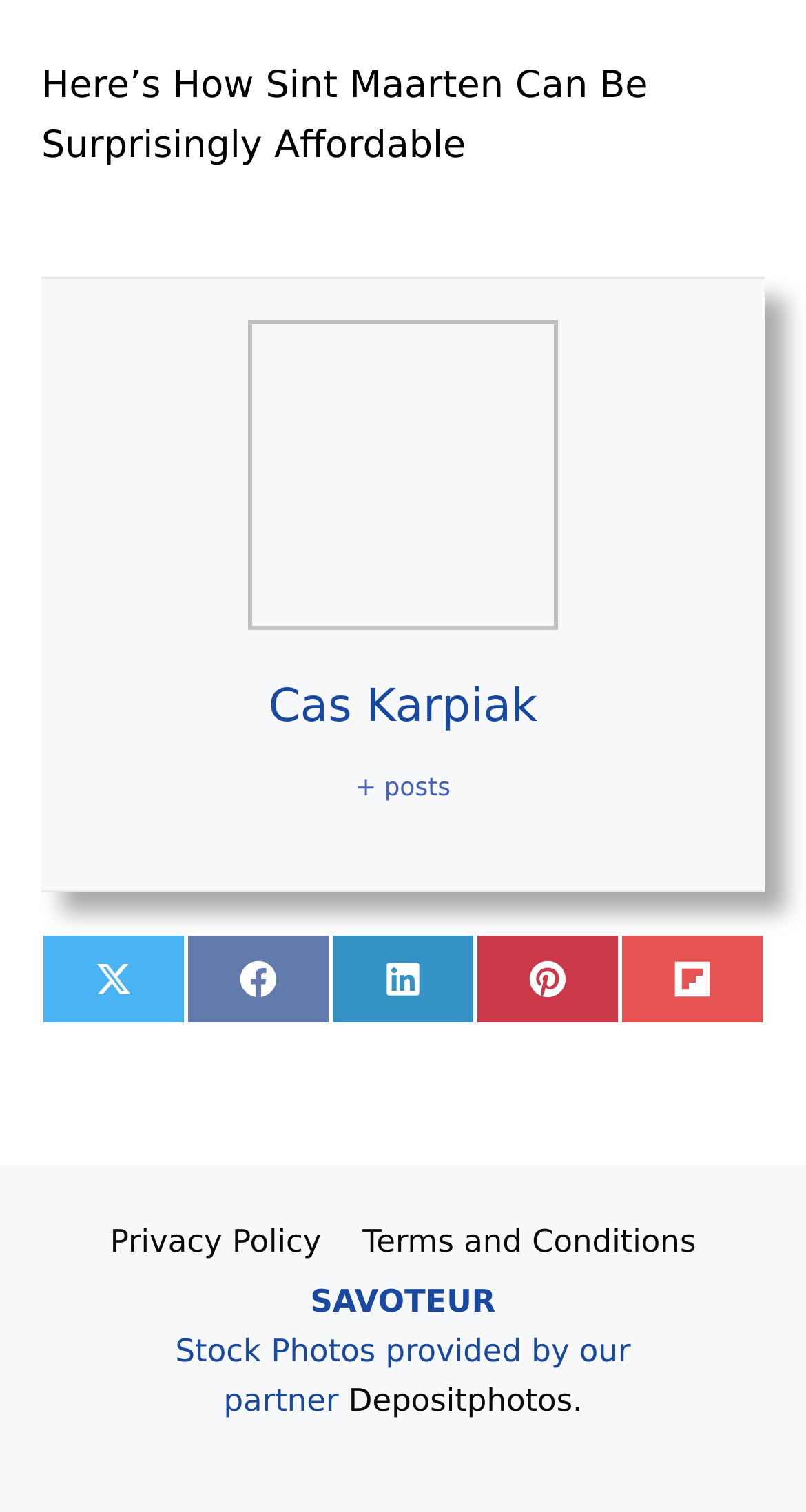Specify the bounding box coordinates of the element's area that should be clicked to execute the given instruction: "View Cas Karpiak's posts". The coordinates should be four float numbers between 0 and 1, i.e., [left, top, right, bottom].

[0.441, 0.51, 0.559, 0.529]